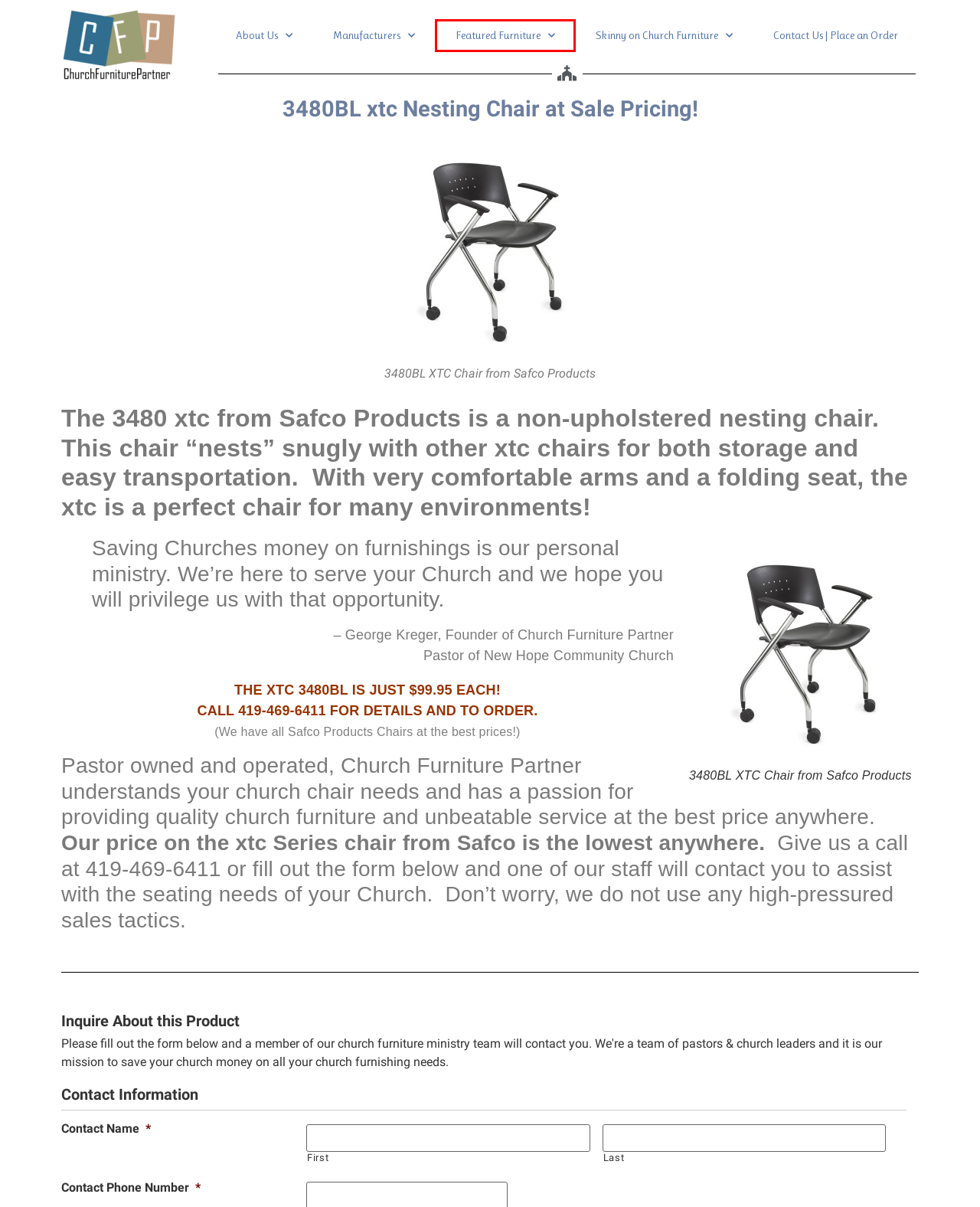You are given a screenshot of a webpage with a red rectangle bounding box around an element. Choose the best webpage description that matches the page after clicking the element in the bounding box. Here are the candidates:
A. Featured Furniture - Church Furniture Partner
B. The Spry 4011 Guest Chair Sale from Safco Products! - Church Furniture Partner
C. Contact Us | Place an Order - Church Furniture Partner
D. The Skinny - Church Furniture Partner
E. Church Chairs & Other Church Furniture - Church Furniture Partner
F. Church Furnishings - Church Furniture Partner
G. About Us - Church Furniture Partner
H. The Pique 4289 Stack Chair from Safco Products! - Church Furniture Partner

A